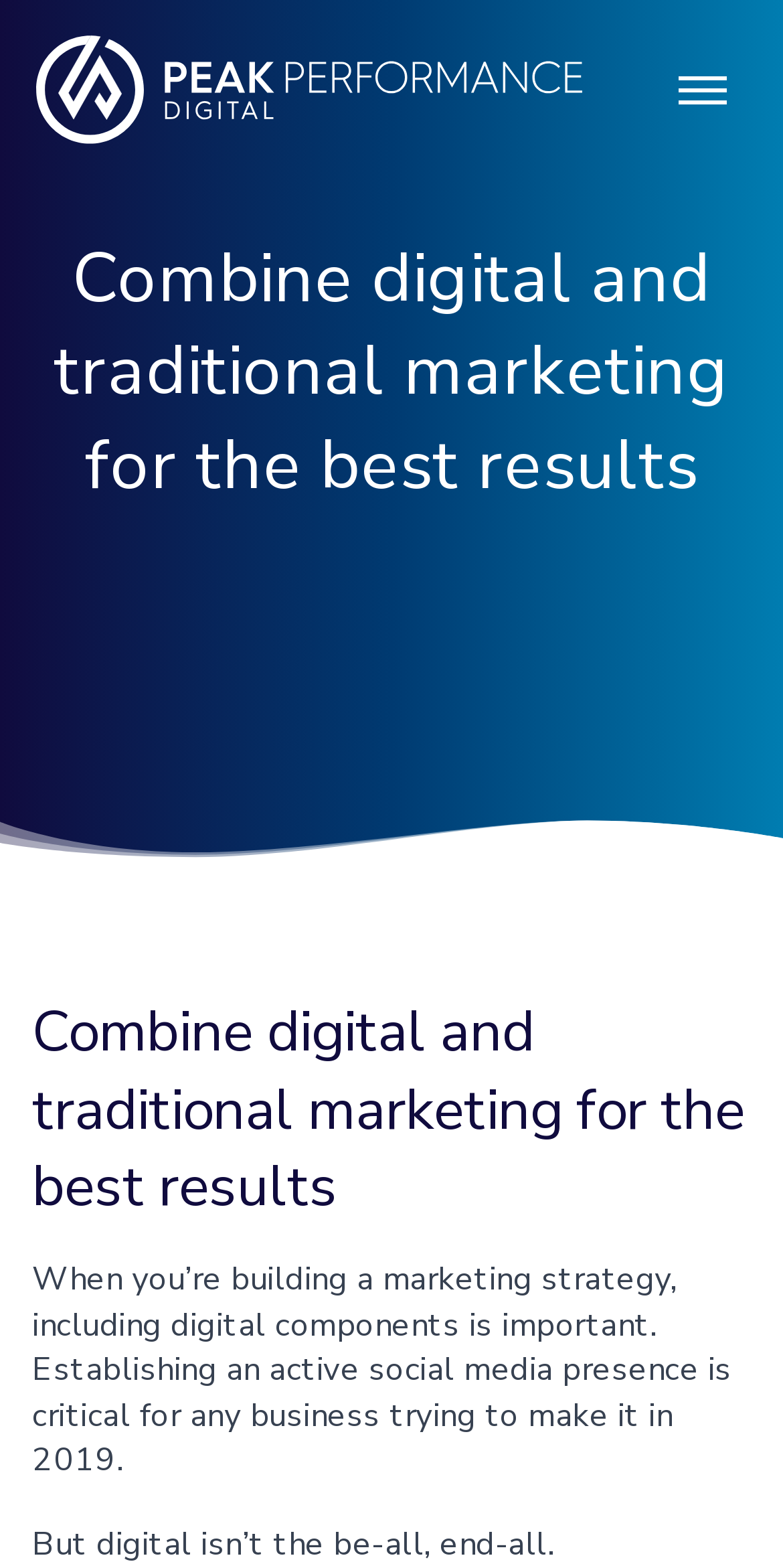What is the main topic of the webpage?
Look at the screenshot and provide an in-depth answer.

I inferred the answer by reading the static text elements on the webpage, which discuss the importance of including digital components in a marketing strategy and establishing a social media presence.